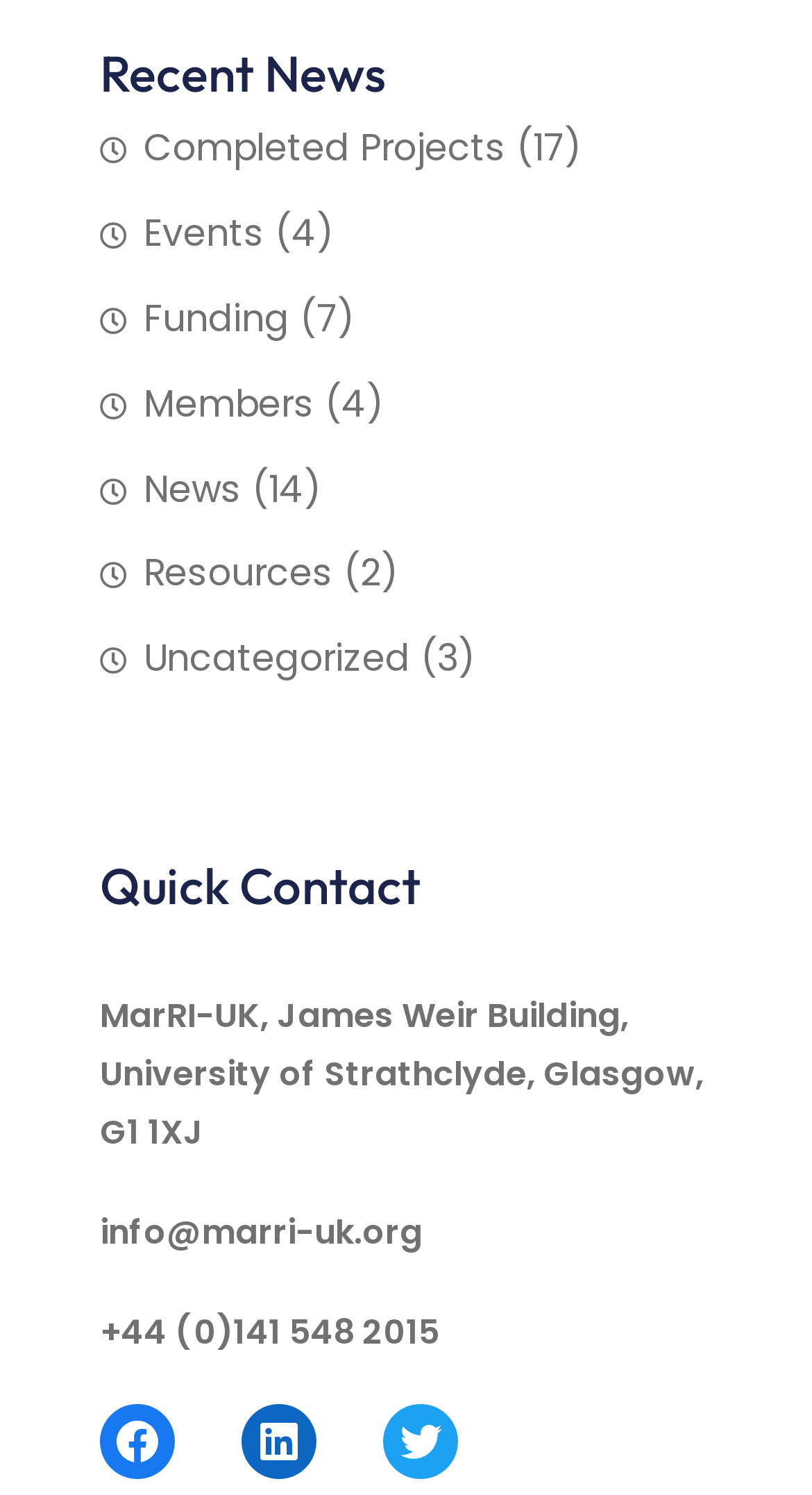Given the element description: "Completed Projects", predict the bounding box coordinates of this UI element. The coordinates must be four float numbers between 0 and 1, given as [left, top, right, bottom].

[0.123, 0.072, 0.623, 0.128]